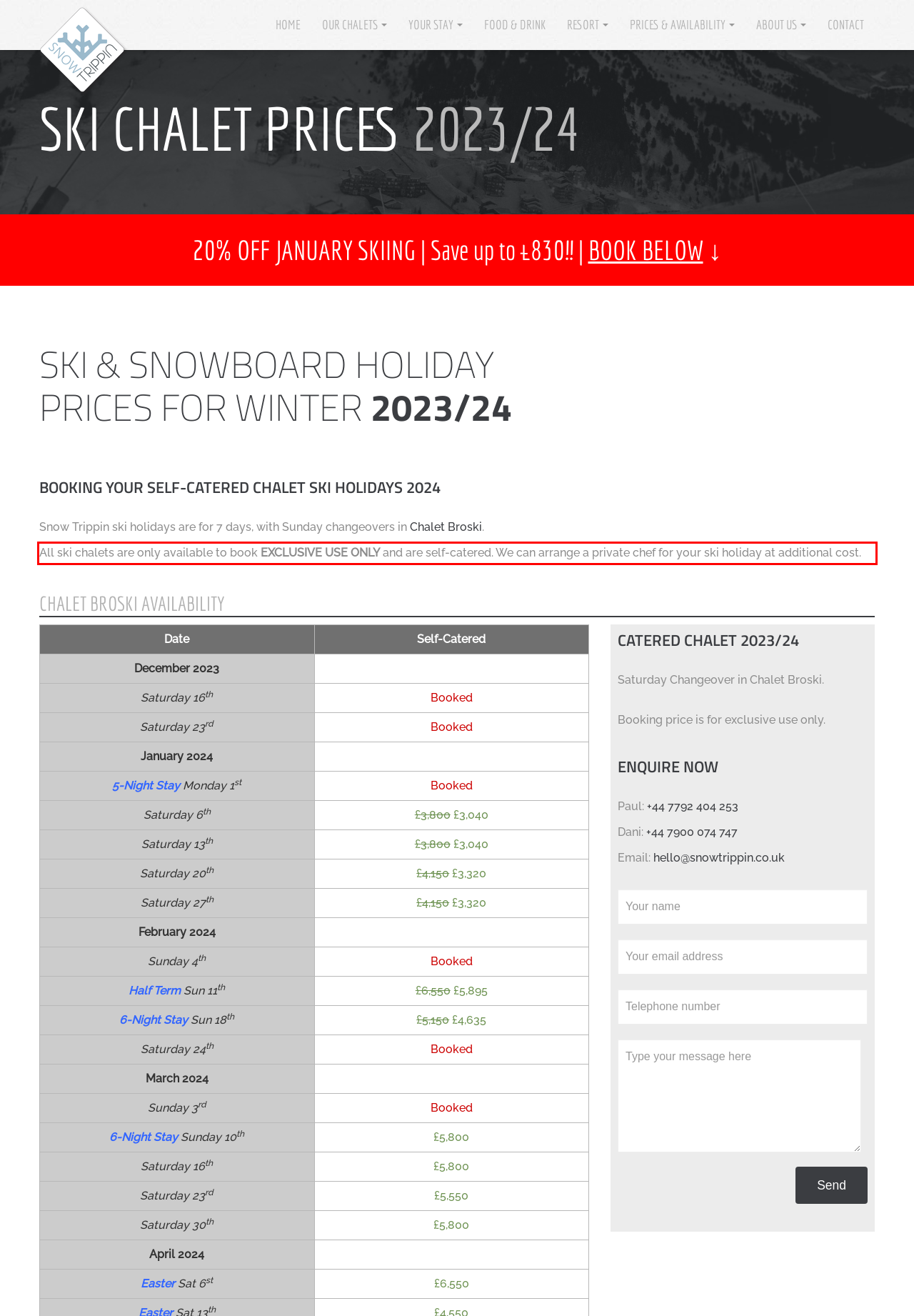Locate the red bounding box in the provided webpage screenshot and use OCR to determine the text content inside it.

All ski chalets are only available to book EXCLUSIVE USE ONLY and are self-catered. We can arrange a private chef for your ski holiday at additional cost.